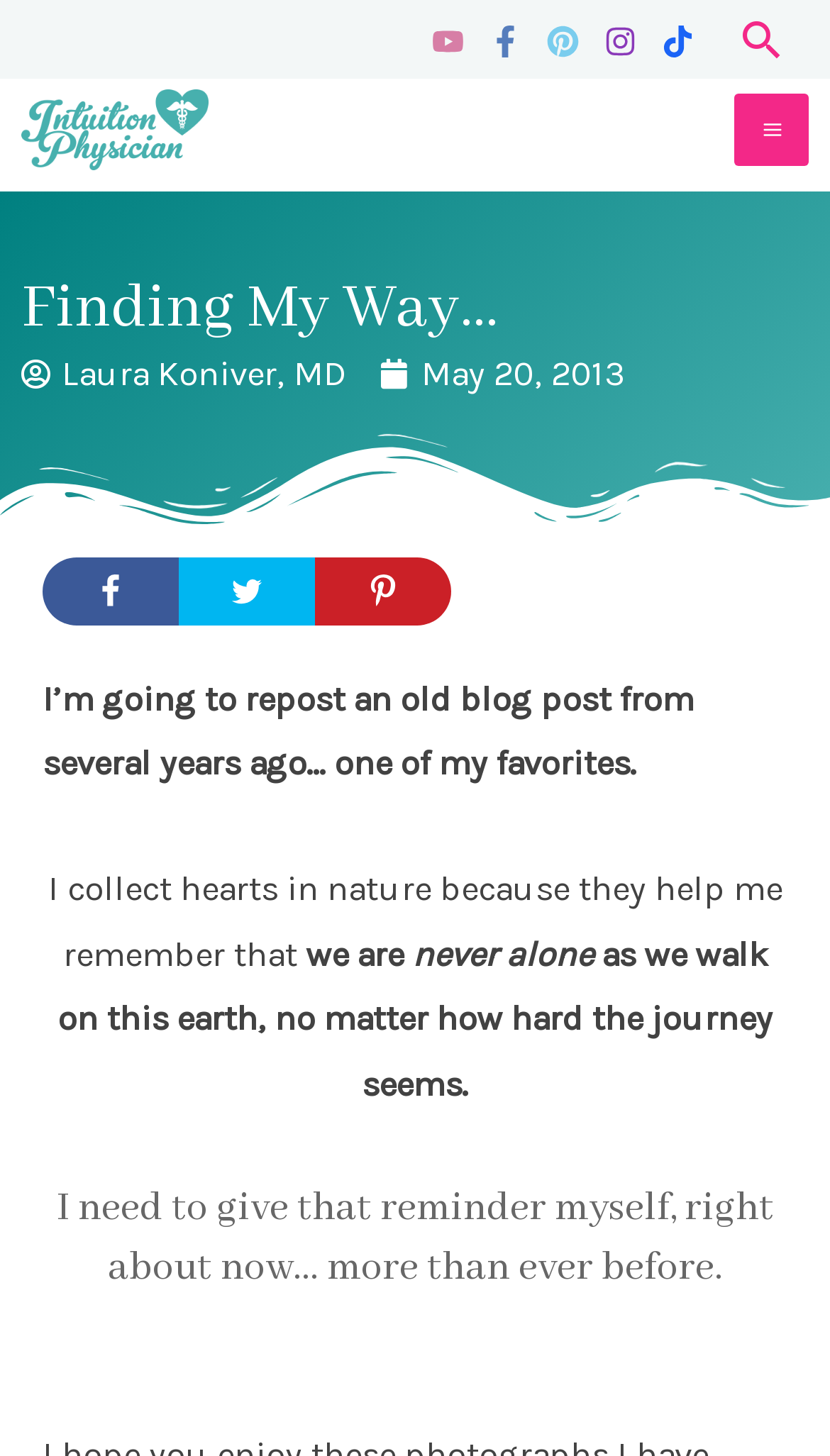Please give the bounding box coordinates of the area that should be clicked to fulfill the following instruction: "Open MAIN MENU". The coordinates should be in the format of four float numbers from 0 to 1, i.e., [left, top, right, bottom].

[0.886, 0.064, 0.974, 0.115]